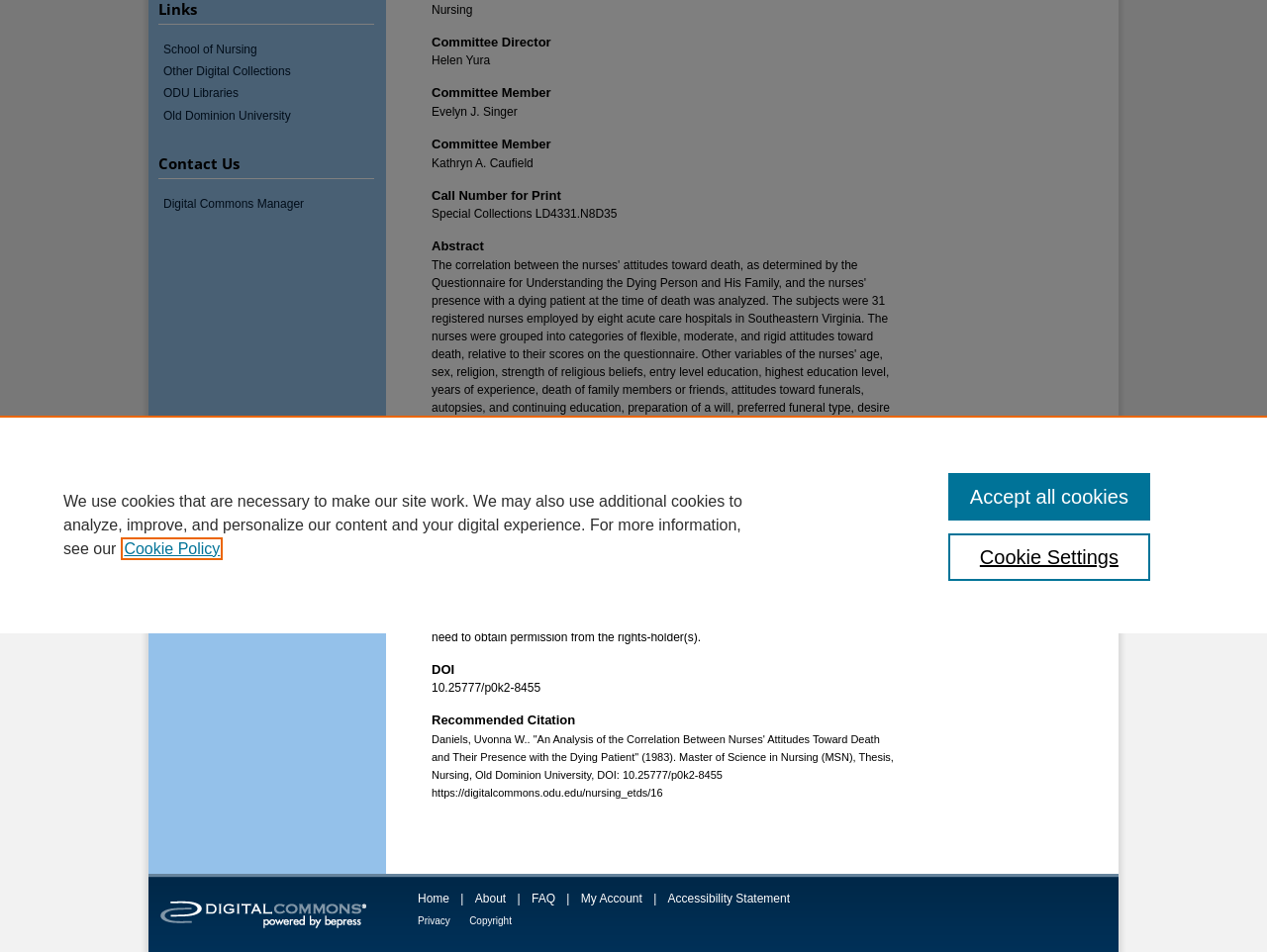Give the bounding box coordinates for the element described by: "Other Digital Collections".

[0.129, 0.068, 0.305, 0.082]